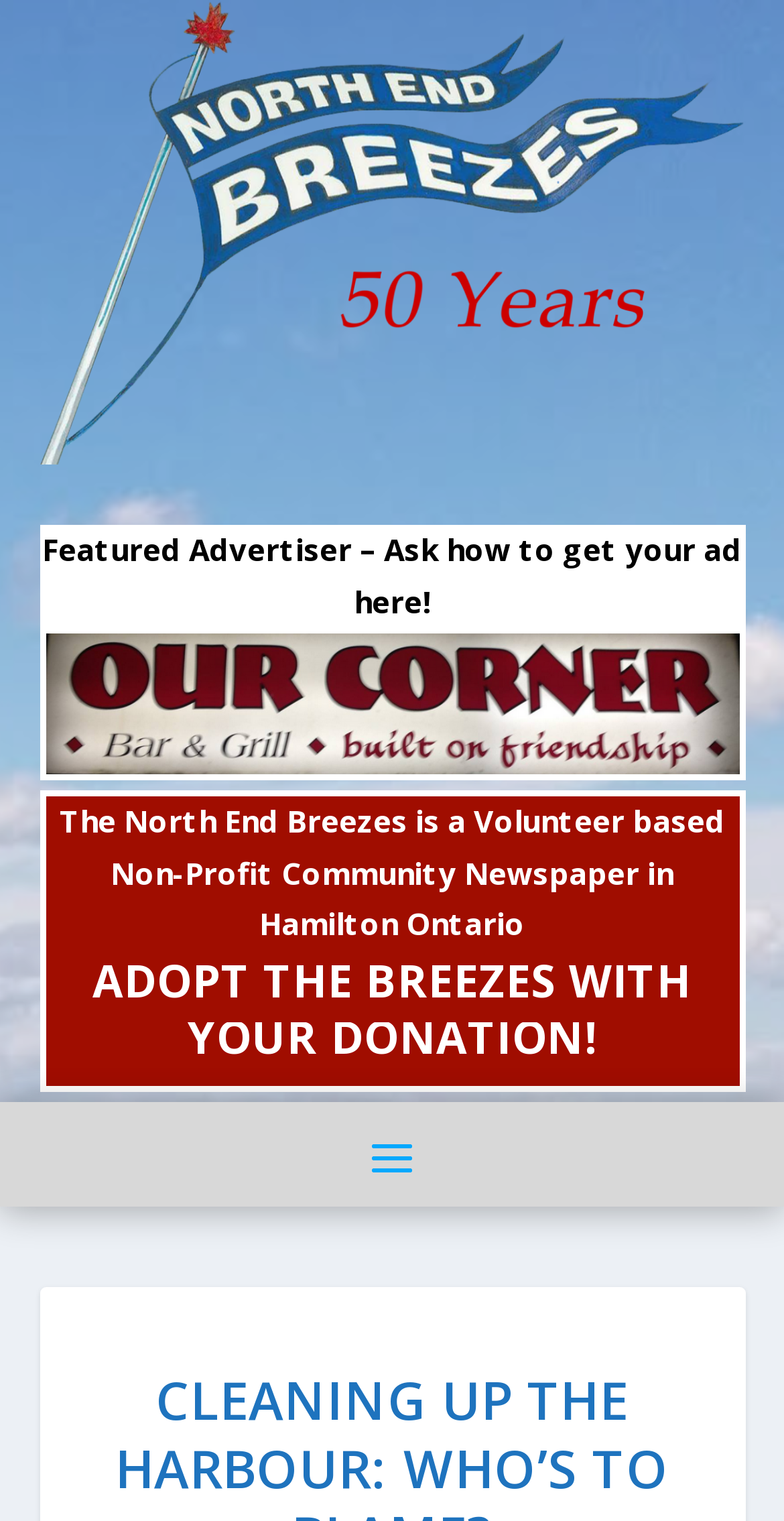What is the location of North End Breezes?
Look at the webpage screenshot and answer the question with a detailed explanation.

By reading the StaticText element 'The North End Breezes is a Volunteer based Non-Profit Community Newspaper in Hamilton Ontario', we can determine that the location of North End Breezes is Hamilton Ontario.